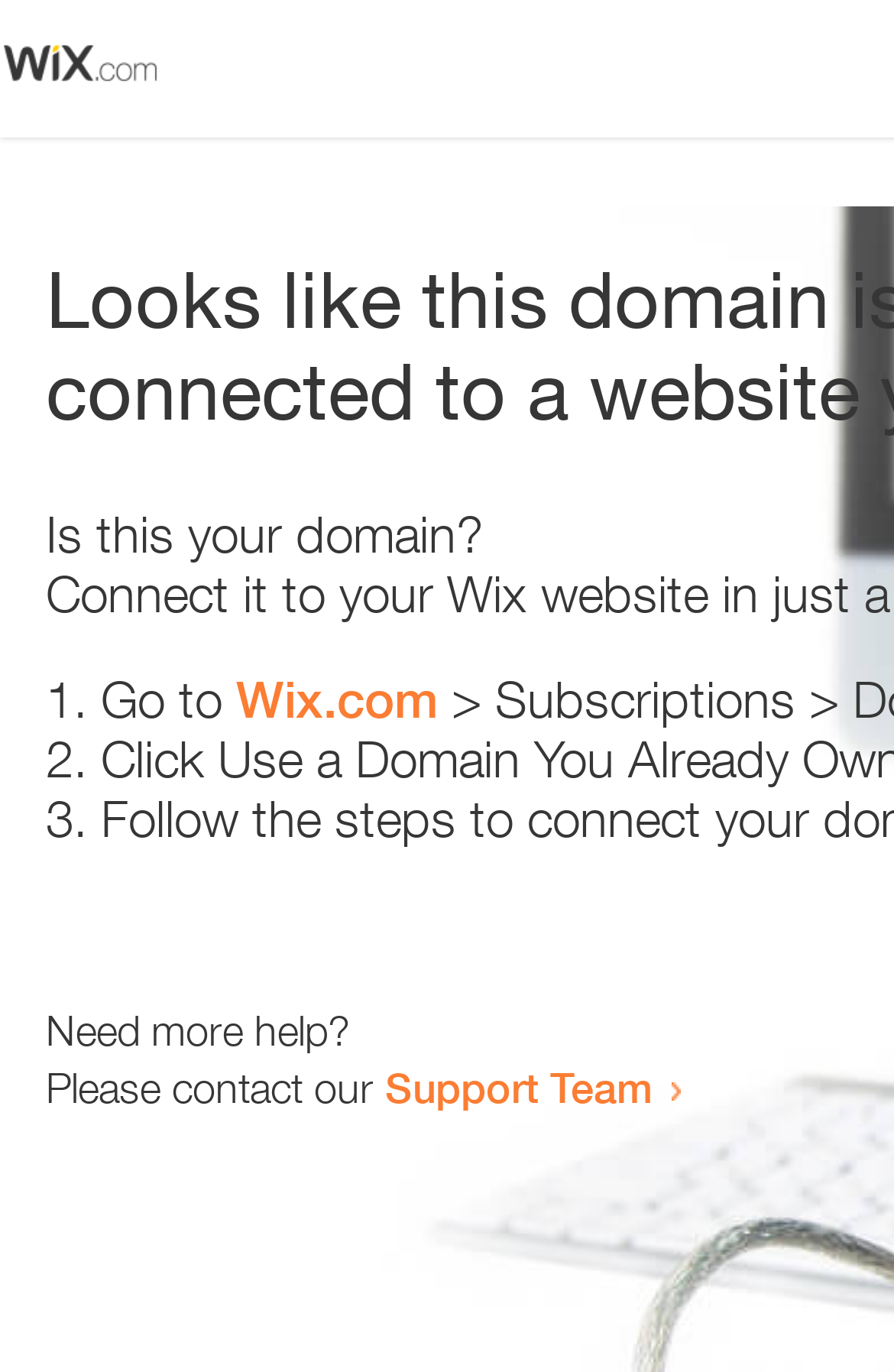Provide a thorough description of this webpage.

The webpage appears to be an error page, with a small image at the top left corner. Below the image, there is a question "Is this your domain?" in a prominent position. 

To the right of the question, there is a numbered list with three items. The first item starts with "1." and suggests going to "Wix.com". The second item starts with "2." and the third item starts with "3.", but their contents are not specified. 

Further down the page, there is a message "Need more help?" followed by a sentence "Please contact our Support Team" with a link to the Support Team.